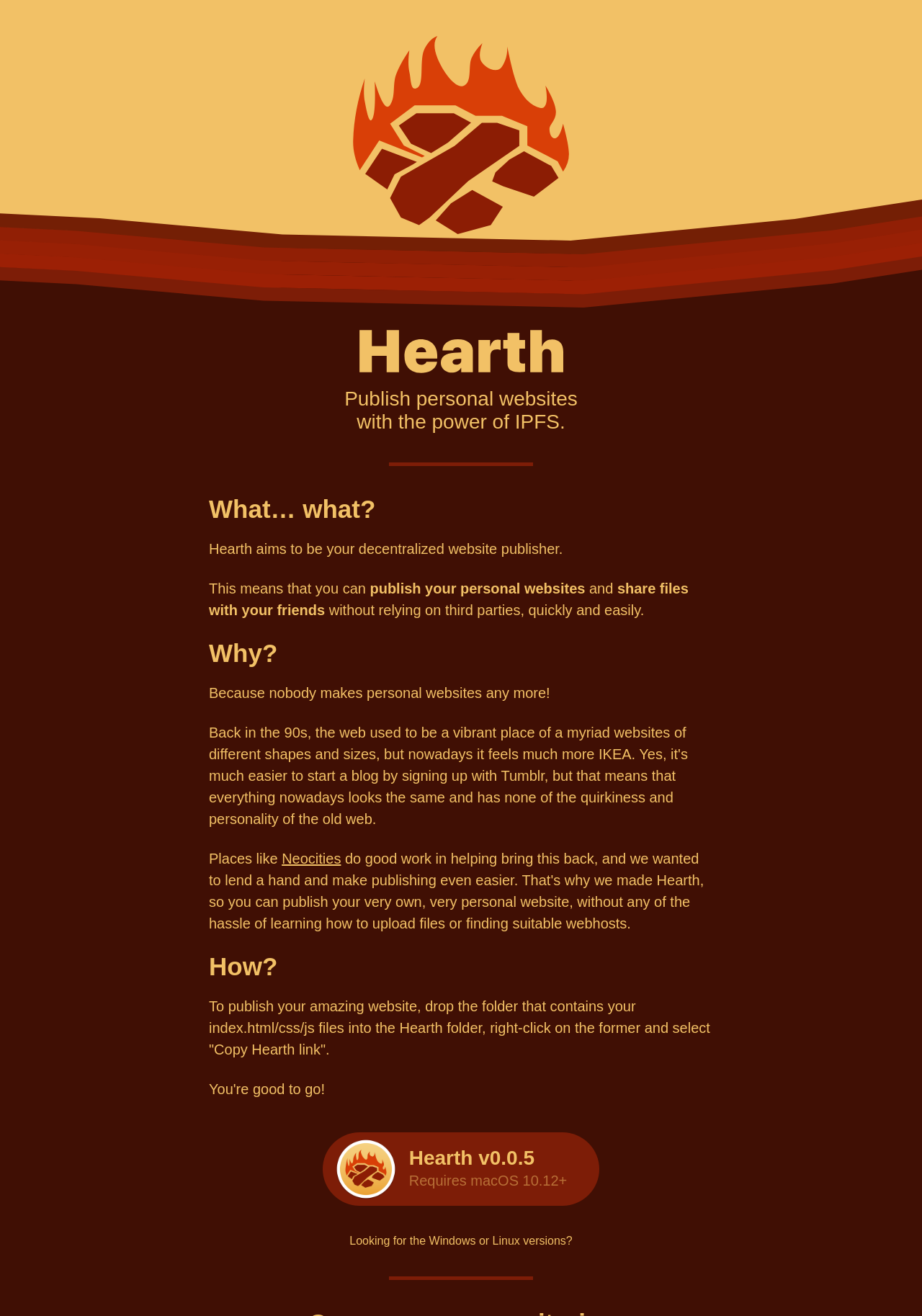How do you publish a website with Hearth?
Can you give a detailed and elaborate answer to the question?

To publish a website with Hearth, users need to drop the folder containing their index.html/css/js files into the Hearth folder, right-click on the folder, and select 'Copy Hearth link'.